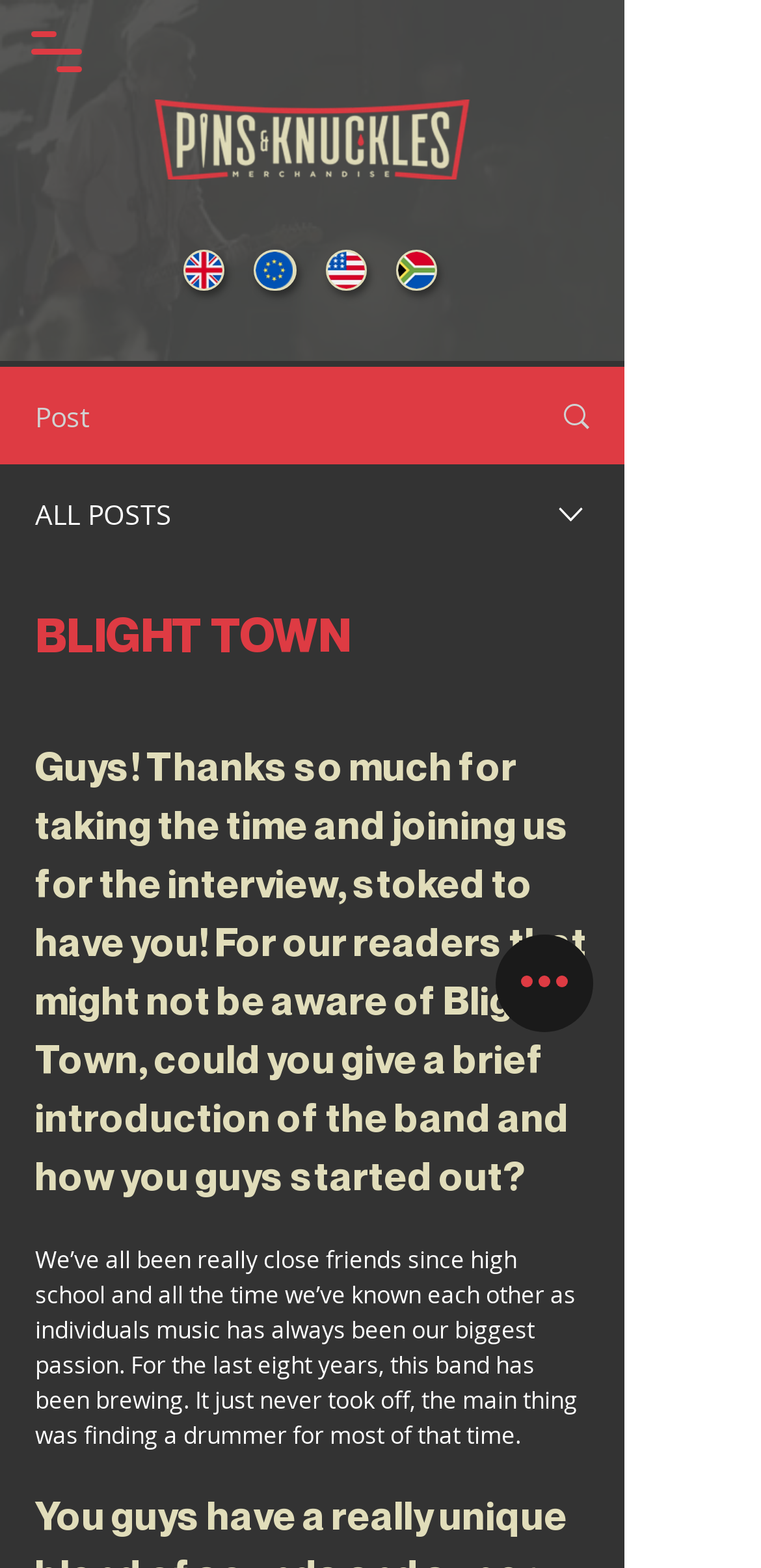Please study the image and answer the question comprehensively:
How many links are in the Matrix gallery?

I checked the Matrix gallery region and found one link, which is an empty link with an image.